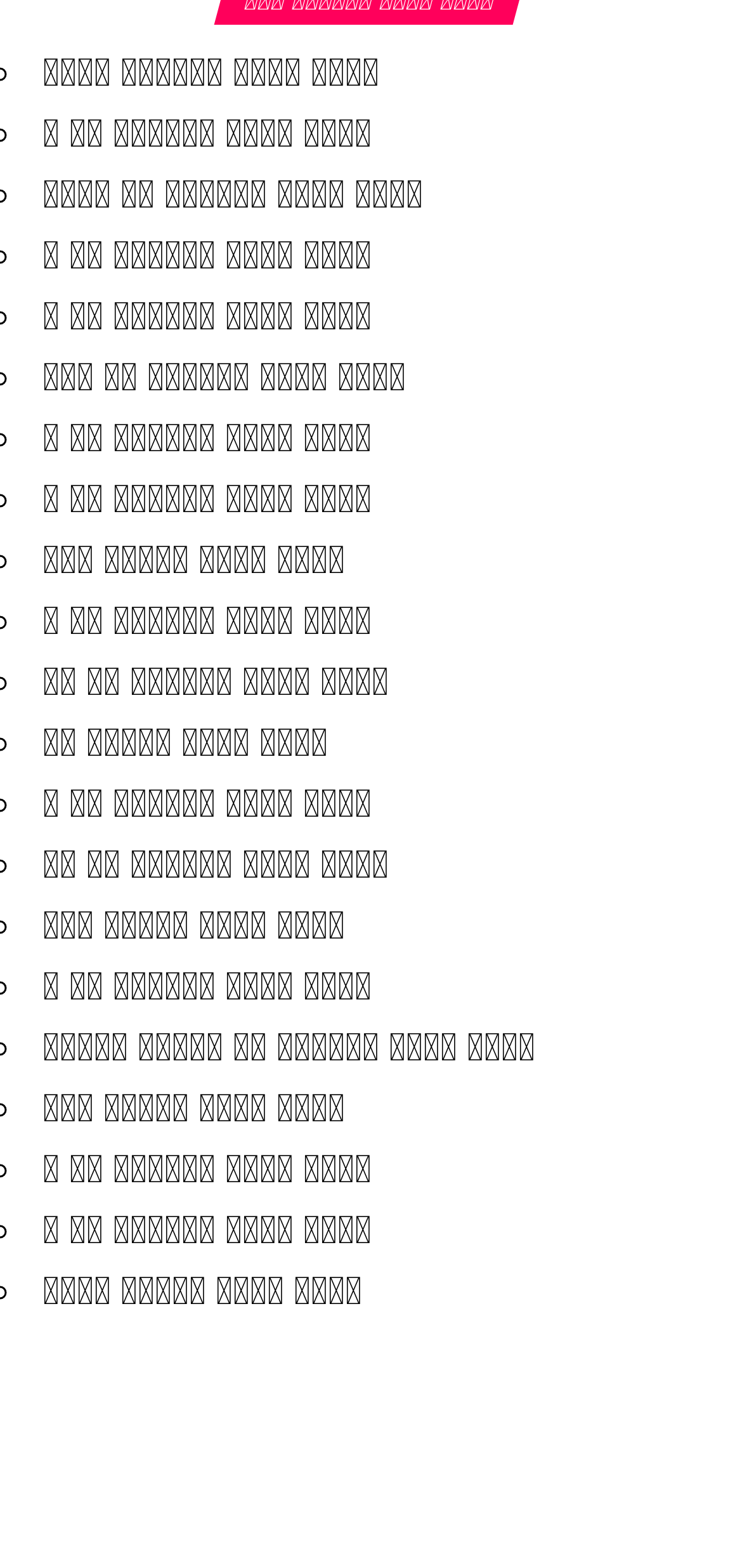Find the bounding box coordinates of the clickable element required to execute the following instruction: "explore ओ की मात्रा वाले शब्द". Provide the coordinates as four float numbers between 0 and 1, i.e., [left, top, right, bottom].

[0.057, 0.187, 0.501, 0.216]